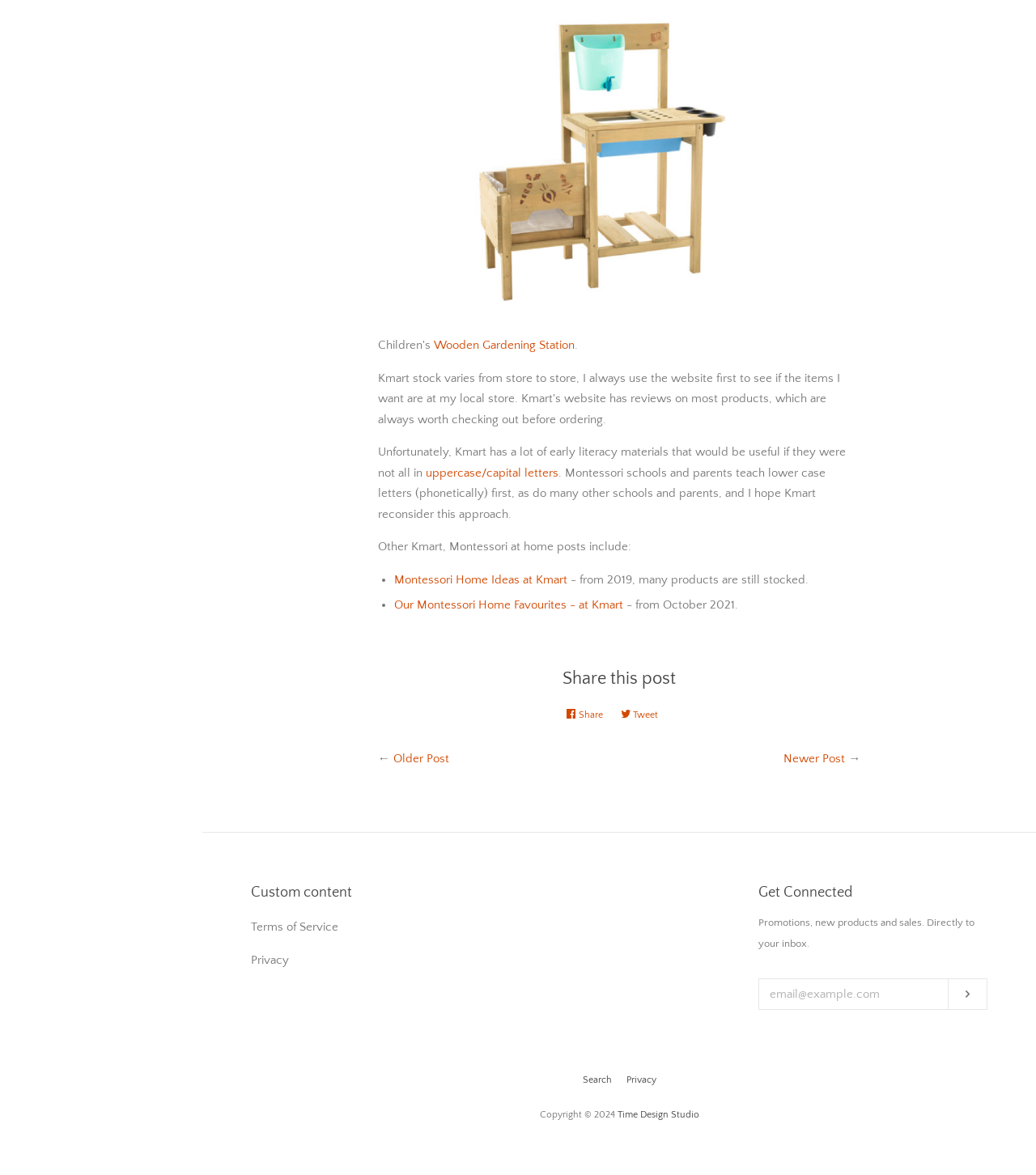Extract the bounding box for the UI element that matches this description: "Wooden Gardening Station".

[0.418, 0.288, 0.554, 0.3]